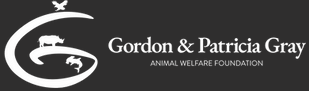What type of design does the foundation's logo feature?
Look at the screenshot and respond with a single word or phrase.

Clean and monochromatic